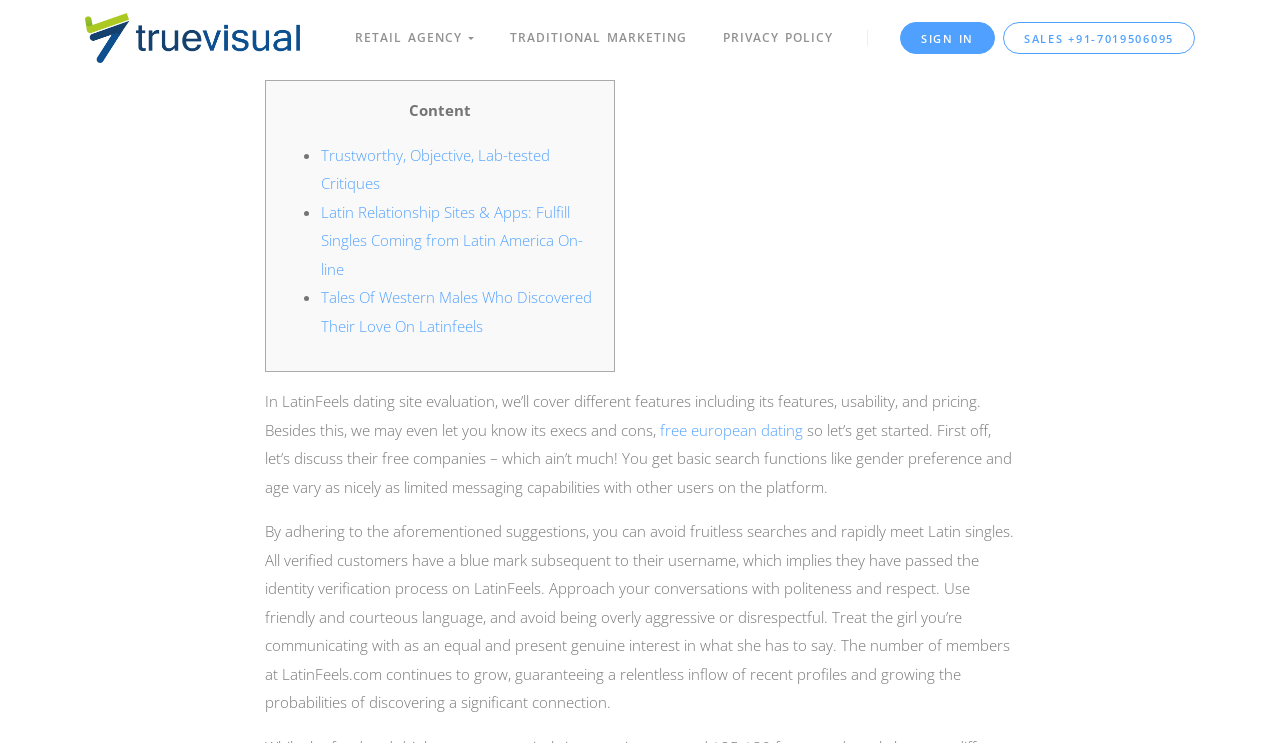Determine the bounding box coordinates of the element that should be clicked to execute the following command: "Go to the PRIVACY POLICY page".

[0.551, 0.013, 0.665, 0.089]